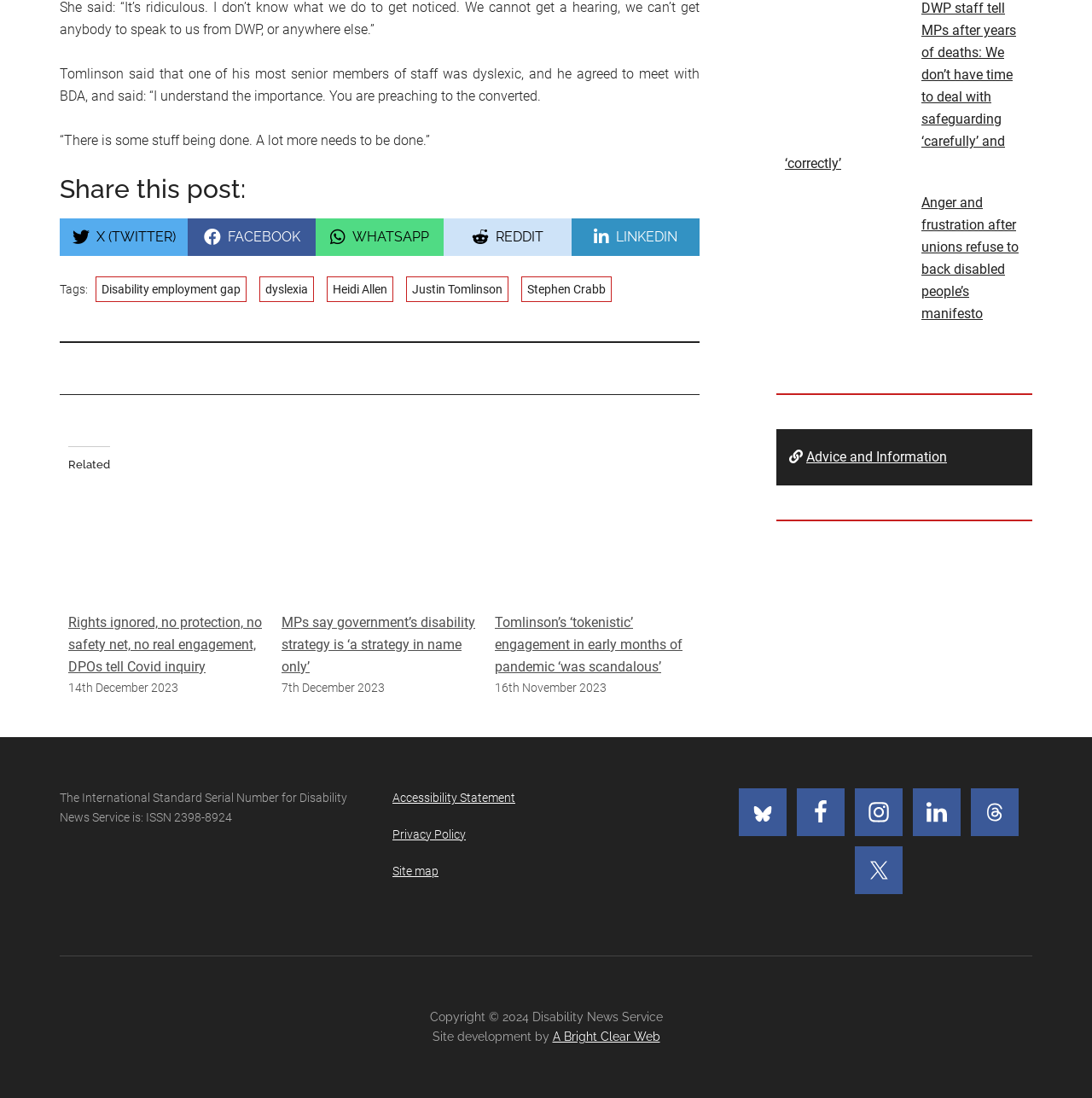Please indicate the bounding box coordinates of the element's region to be clicked to achieve the instruction: "Visit the Accessibility Statement page". Provide the coordinates as four float numbers between 0 and 1, i.e., [left, top, right, bottom].

[0.359, 0.721, 0.472, 0.733]